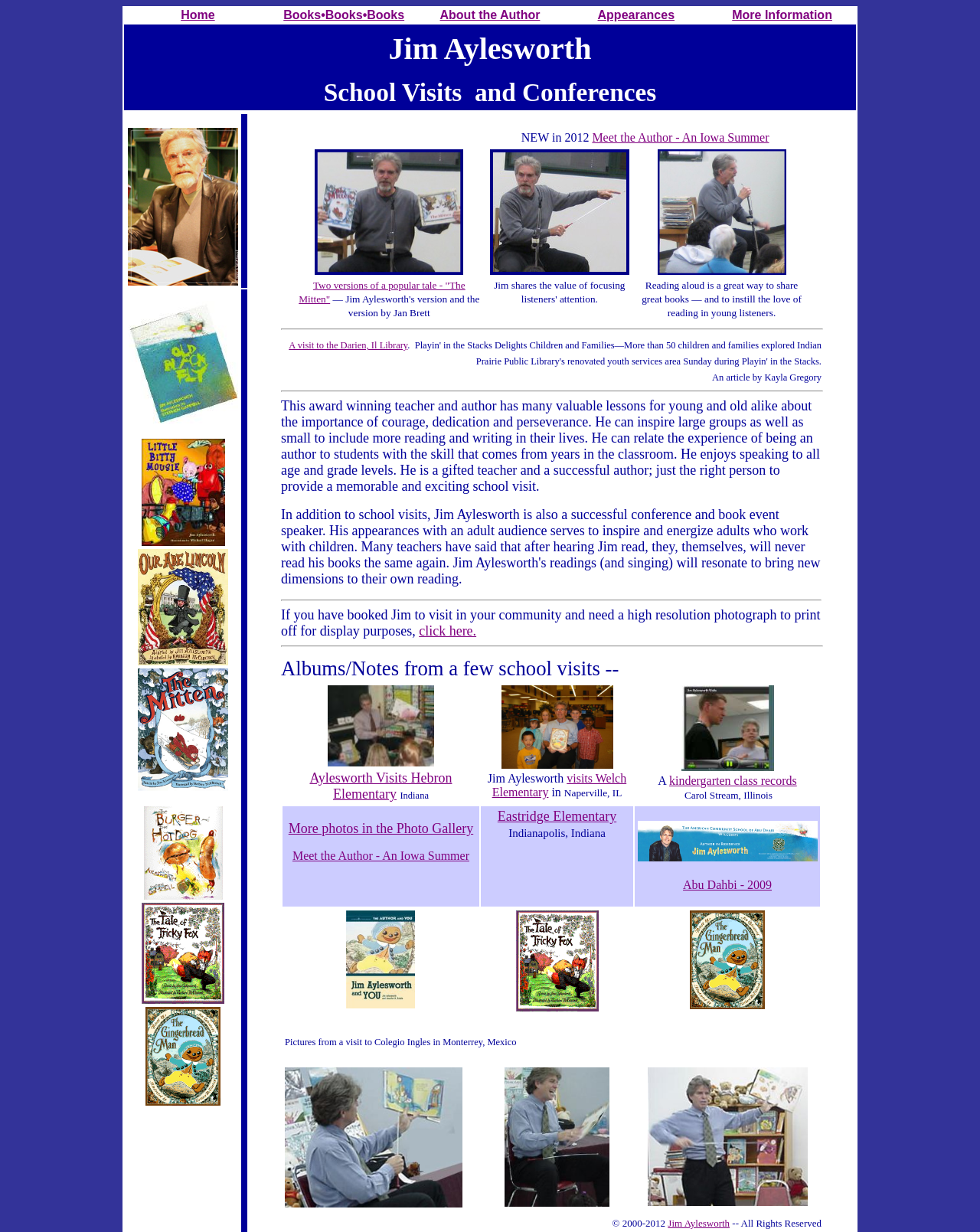Please specify the bounding box coordinates of the clickable region to carry out the following instruction: "Explore photos from Jim Aylesworth's school visits". The coordinates should be four float numbers between 0 and 1, in the format [left, top, right, bottom].

[0.334, 0.612, 0.443, 0.625]